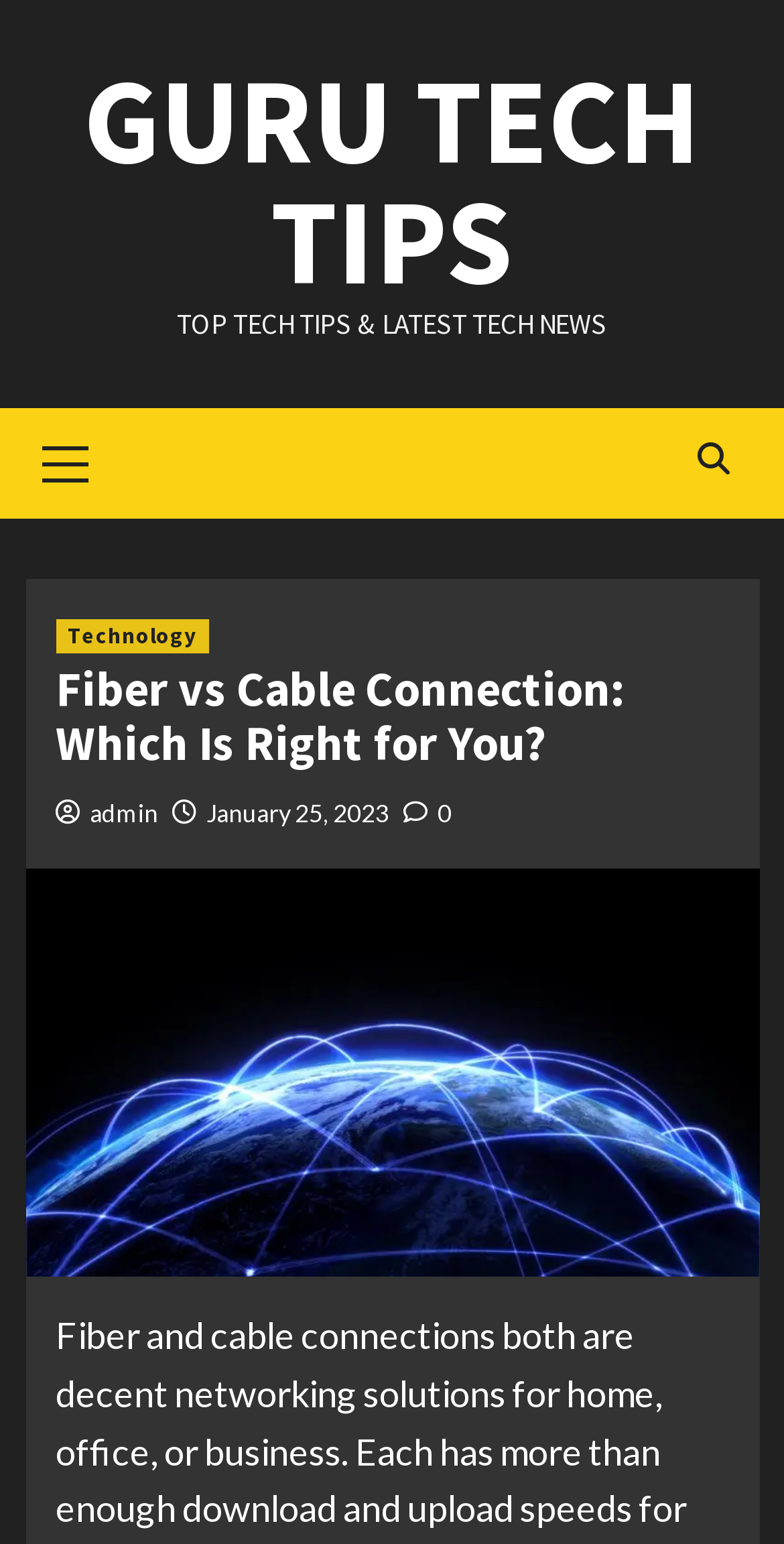Is the image of Fiber vs Cable Connection below the heading?
Kindly answer the question with as much detail as you can.

I compared the y1 and y2 coordinates of the image element and the heading element. Since the y1 coordinate of the image element (0.562) is greater than the y1 coordinate of the heading element (0.43), the image is located below the heading.